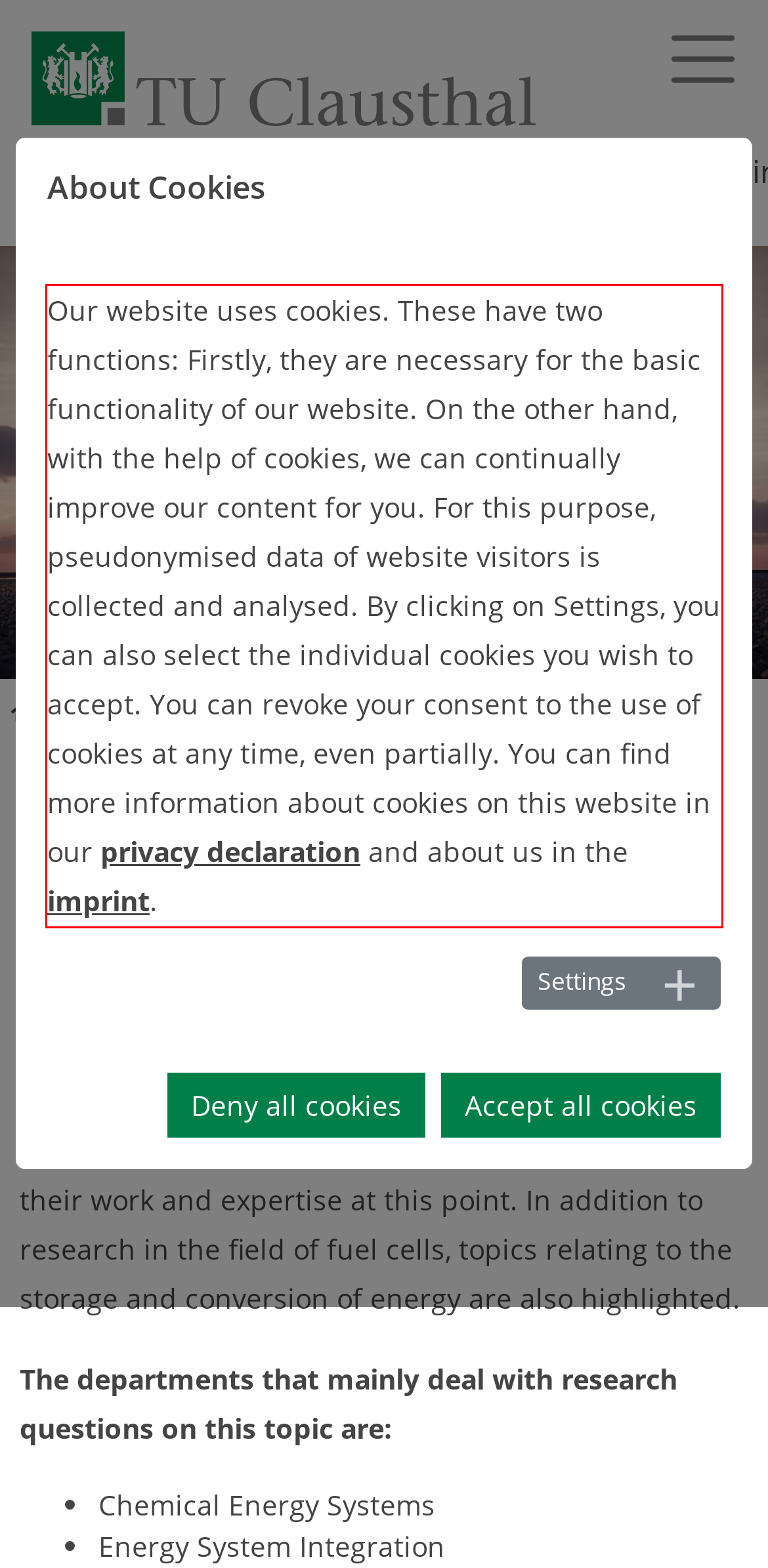Please identify the text within the red rectangular bounding box in the provided webpage screenshot.

Our website uses cookies. These have two functions: Firstly, they are necessary for the basic functionality of our website. On the other hand, with the help of cookies, we can continually improve our content for you. For this purpose, pseudonymised data of website visitors is collected and analysed. By clicking on Settings, you can also select the individual cookies you wish to accept. You can revoke your consent to the use of cookies at any time, even partially. You can find more information about cookies on this website in our privacy declaration and about us in the imprint.